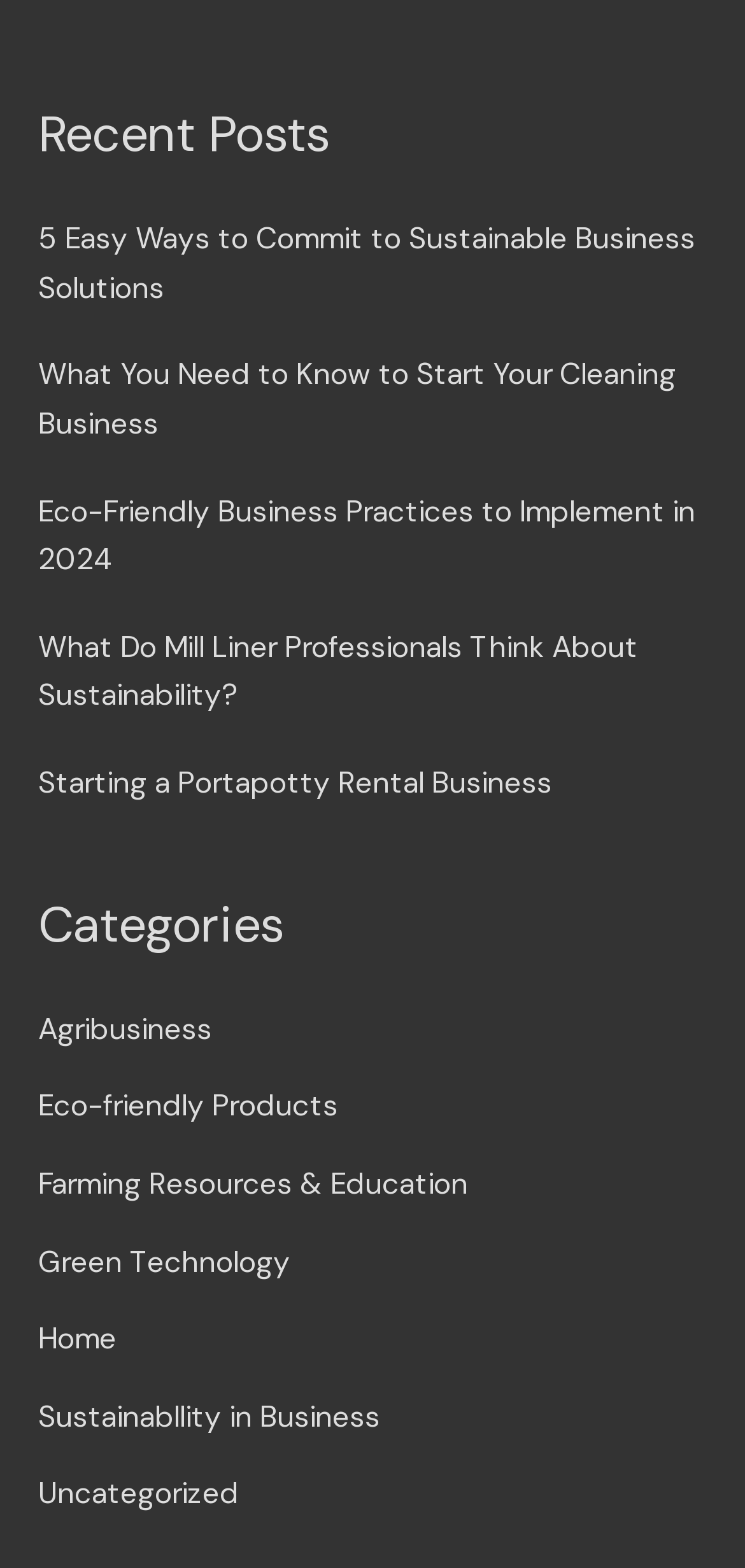Identify the bounding box coordinates of the clickable section necessary to follow the following instruction: "Click on 'Hockey Camps'". The coordinates should be presented as four float numbers from 0 to 1, i.e., [left, top, right, bottom].

None